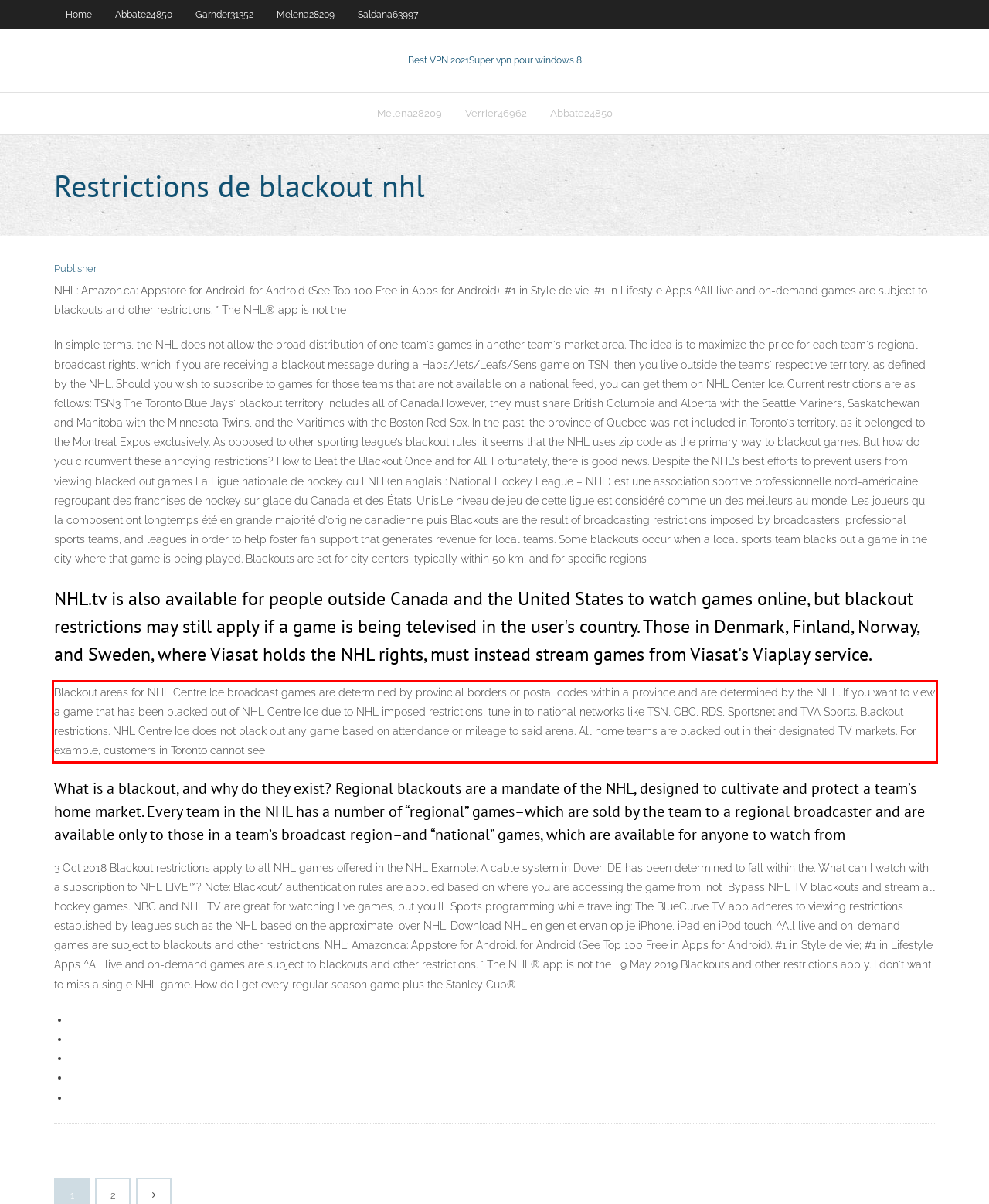Analyze the screenshot of the webpage and extract the text from the UI element that is inside the red bounding box.

Blackout areas for NHL Centre Ice broadcast games are determined by provincial borders or postal codes within a province and are determined by the NHL. If you want to view a game that has been blacked out of NHL Centre Ice due to NHL imposed restrictions, tune in to national networks like TSN, CBC, RDS, Sportsnet and TVA Sports. Blackout restrictions. NHL Centre Ice does not black out any game based on attendance or mileage to said arena. All home teams are blacked out in their designated TV markets. For example, customers in Toronto cannot see